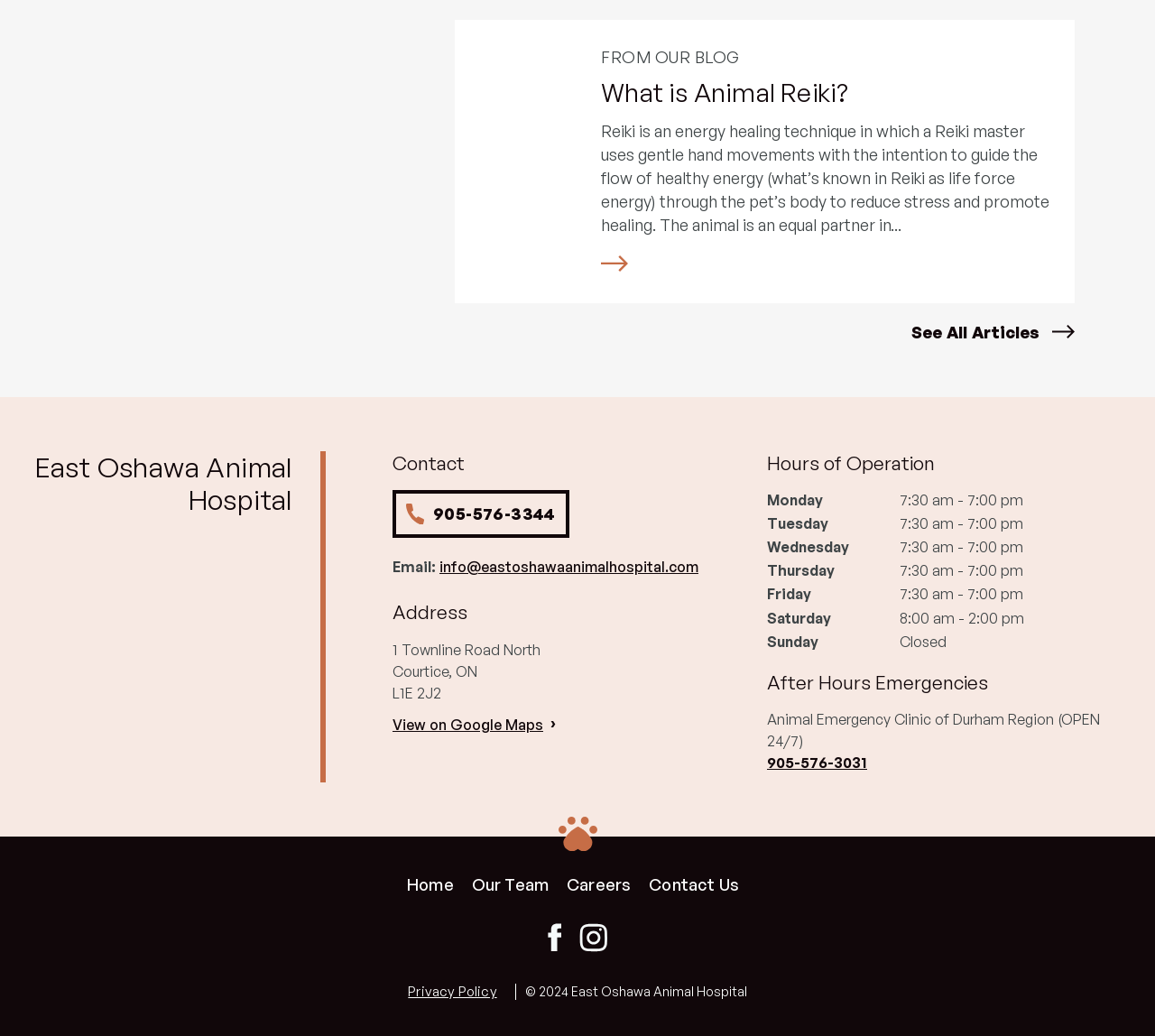Can you find the bounding box coordinates for the element that needs to be clicked to execute this instruction: "View the hospital's location on Google Maps"? The coordinates should be given as four float numbers between 0 and 1, i.e., [left, top, right, bottom].

[0.34, 0.69, 0.47, 0.708]